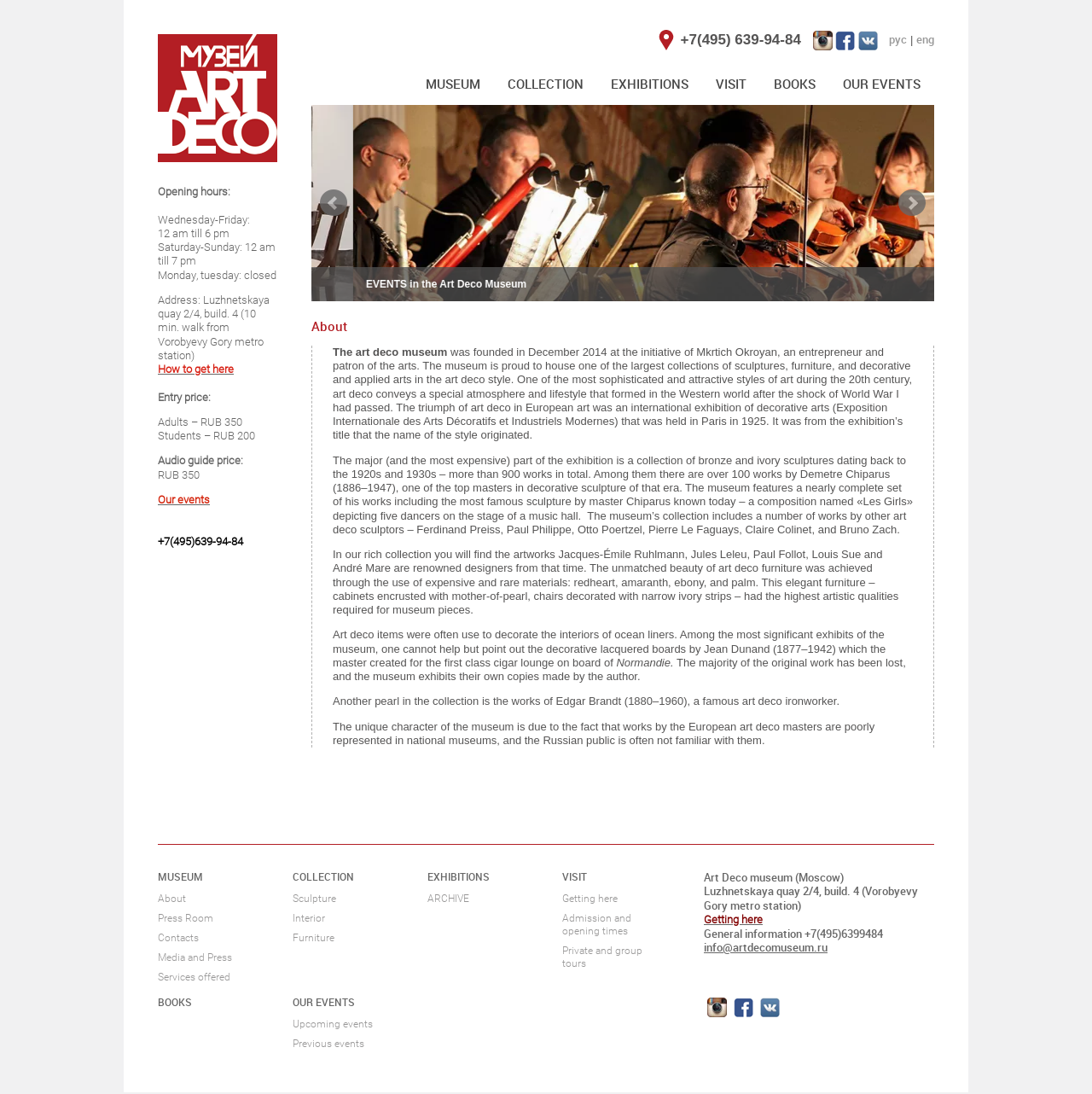Locate the bounding box coordinates of the clickable region to complete the following instruction: "Get the museum's contact information."

[0.145, 0.489, 0.223, 0.5]